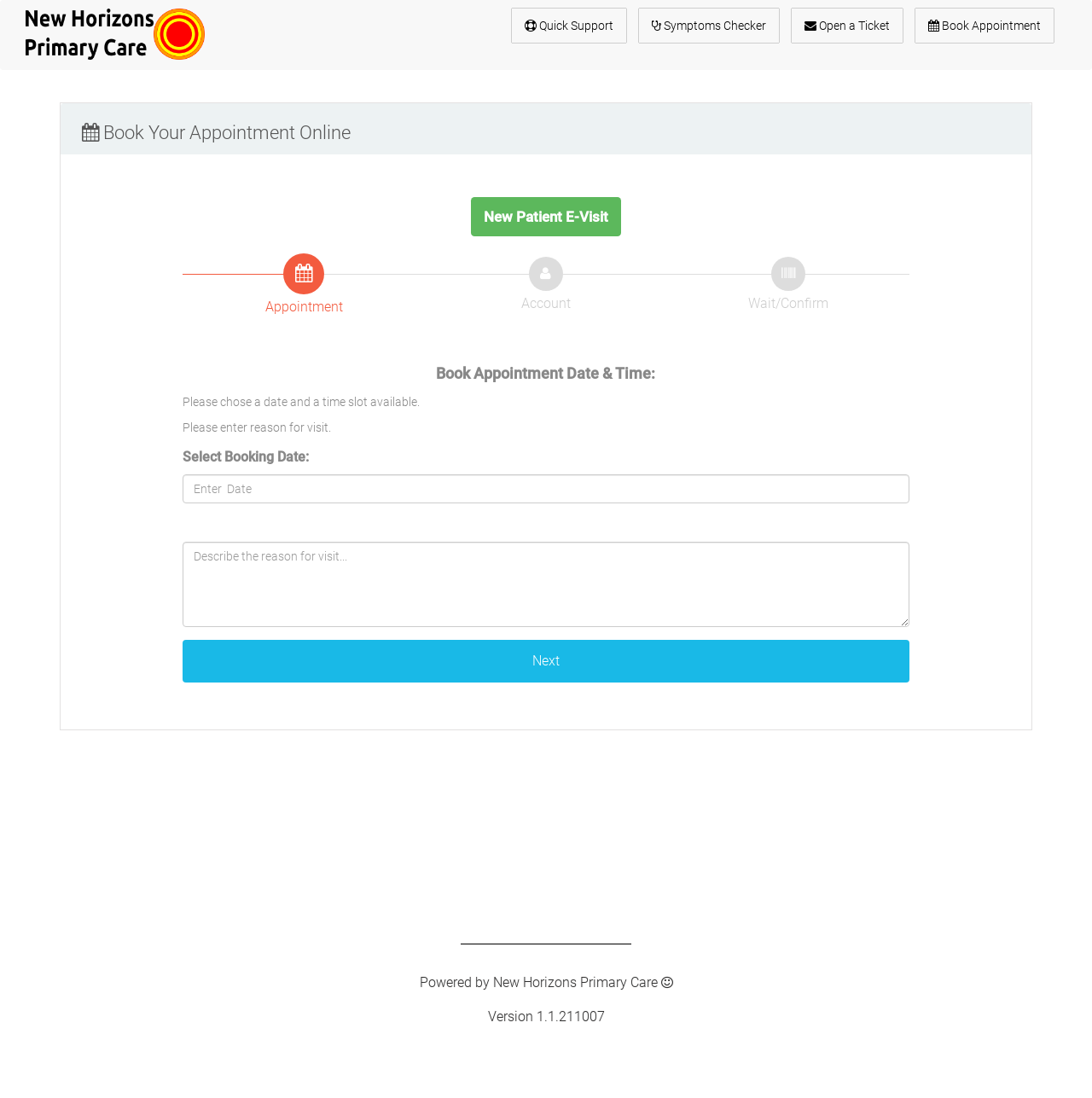Please specify the bounding box coordinates of the element that should be clicked to execute the given instruction: 'Click on ACTION FIGURES'. Ensure the coordinates are four float numbers between 0 and 1, expressed as [left, top, right, bottom].

None